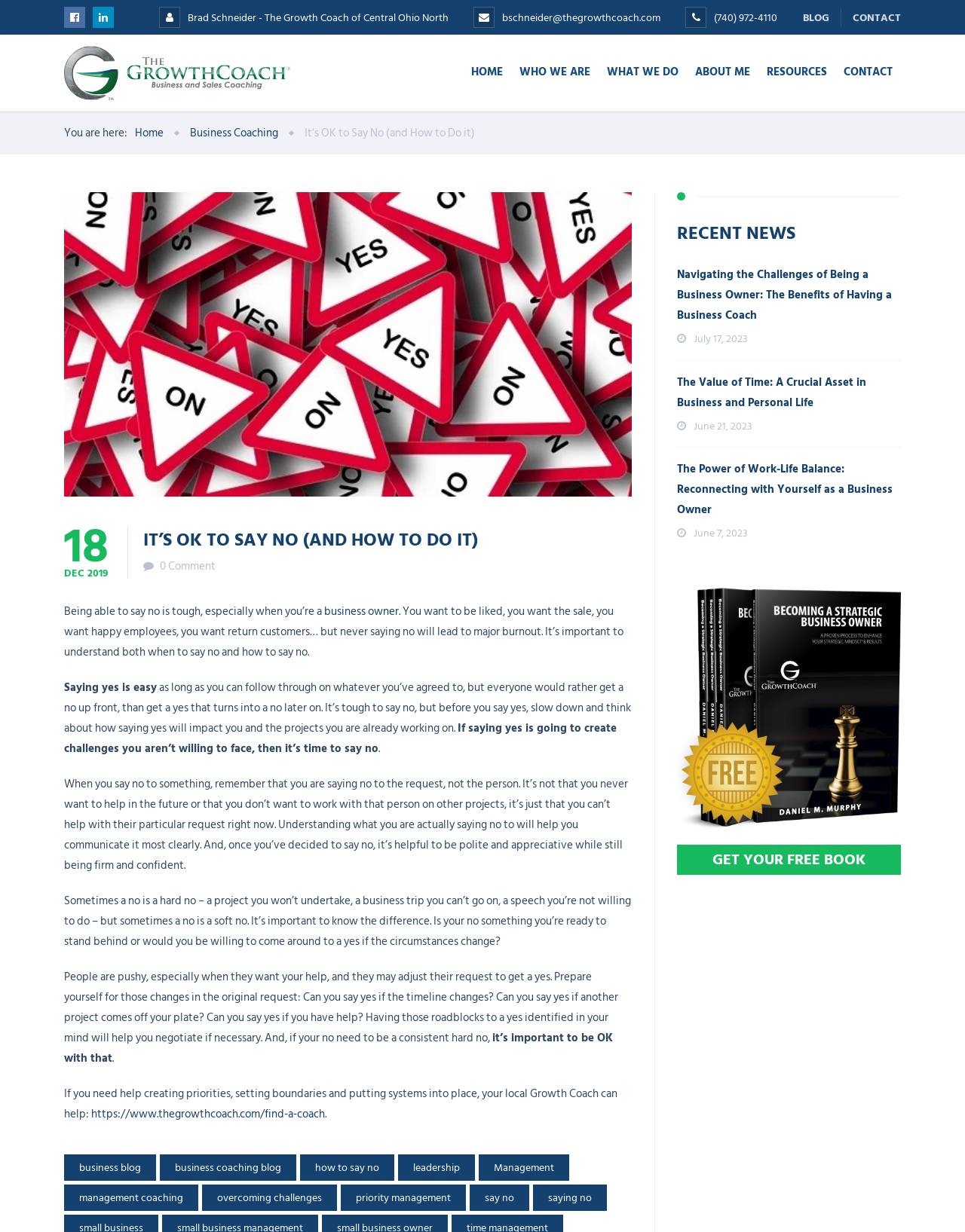Use a single word or phrase to answer the following:
What is the contact information of the business coach?

bschneider@thegrowthcoach.com, (740) 972-4110